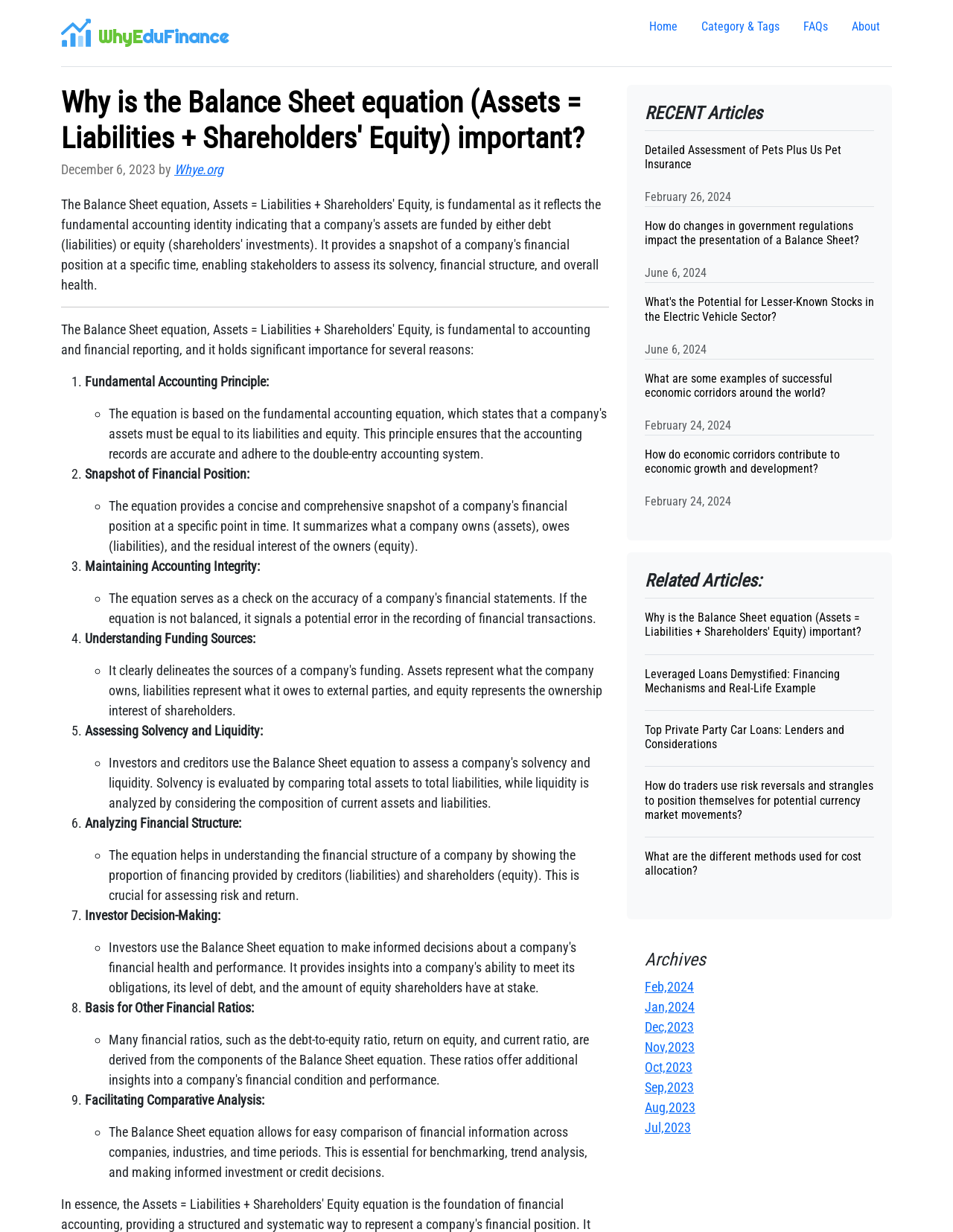How many months are listed in the Archives section?
Please give a detailed and elaborate answer to the question based on the image.

The Archives section on the webpage lists 9 months, from August 2023 to February 2024, which suggests that the website has been actively publishing articles for at least 9 months.